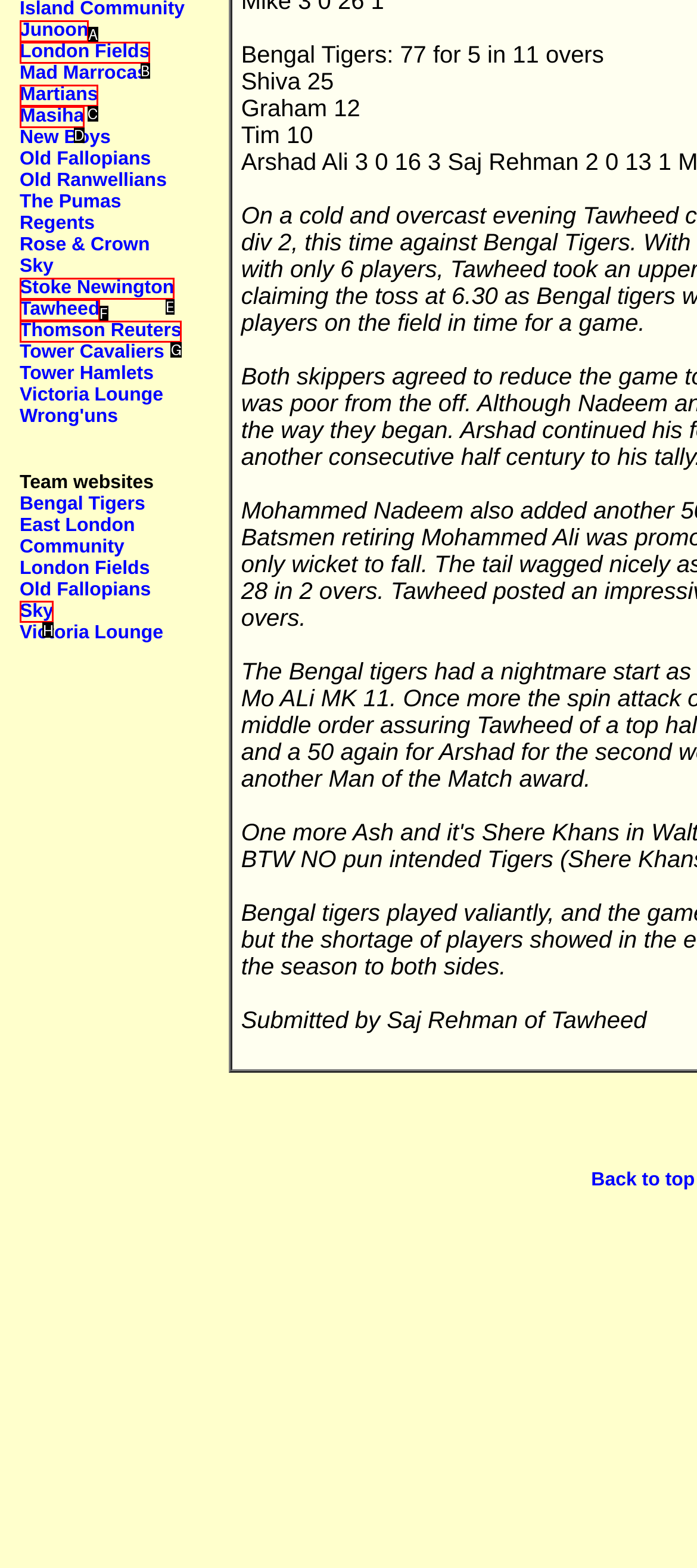Select the option that matches the description: Stoke Newington. Answer with the letter of the correct option directly.

E